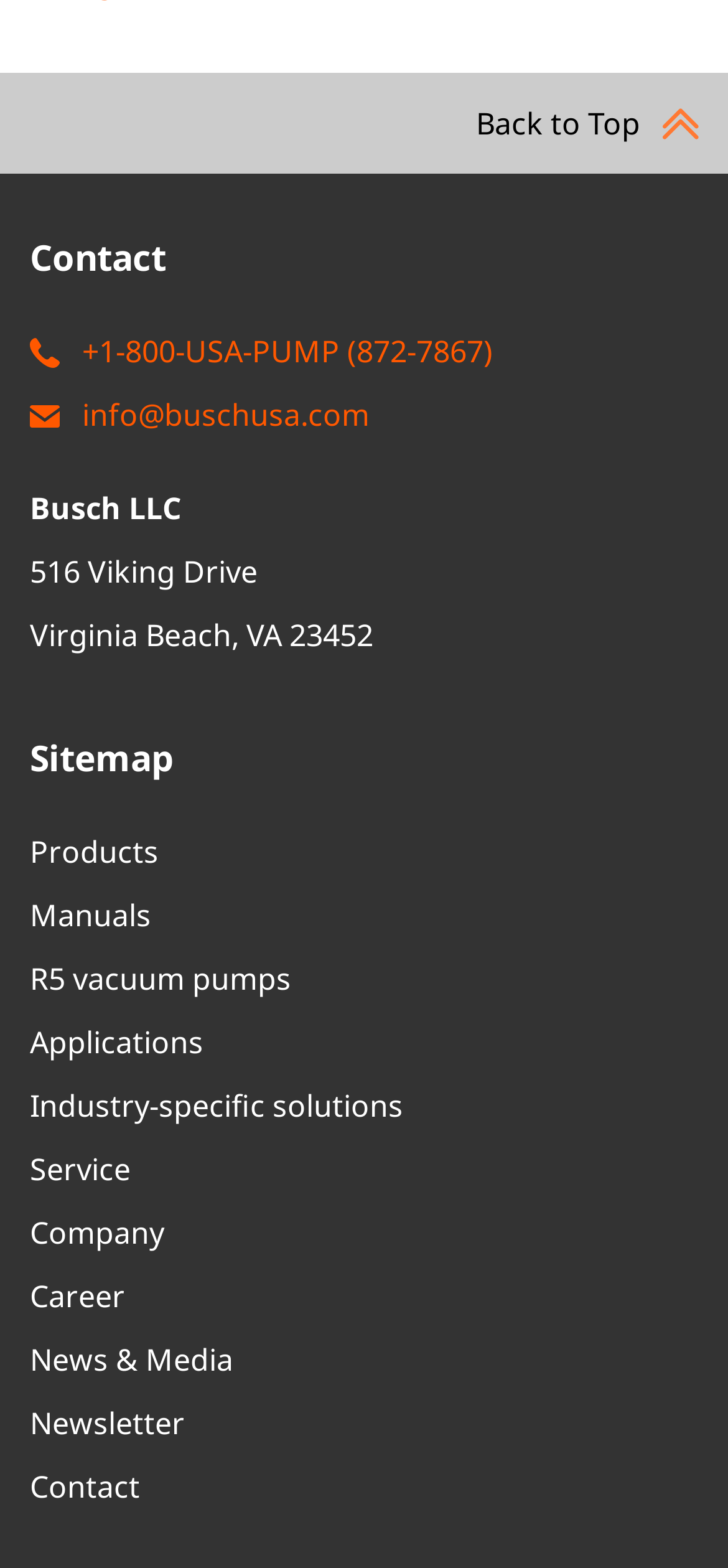Could you find the bounding box coordinates of the clickable area to complete this instruction: "Send an email to info@buschusa.com"?

[0.041, 0.248, 0.959, 0.279]